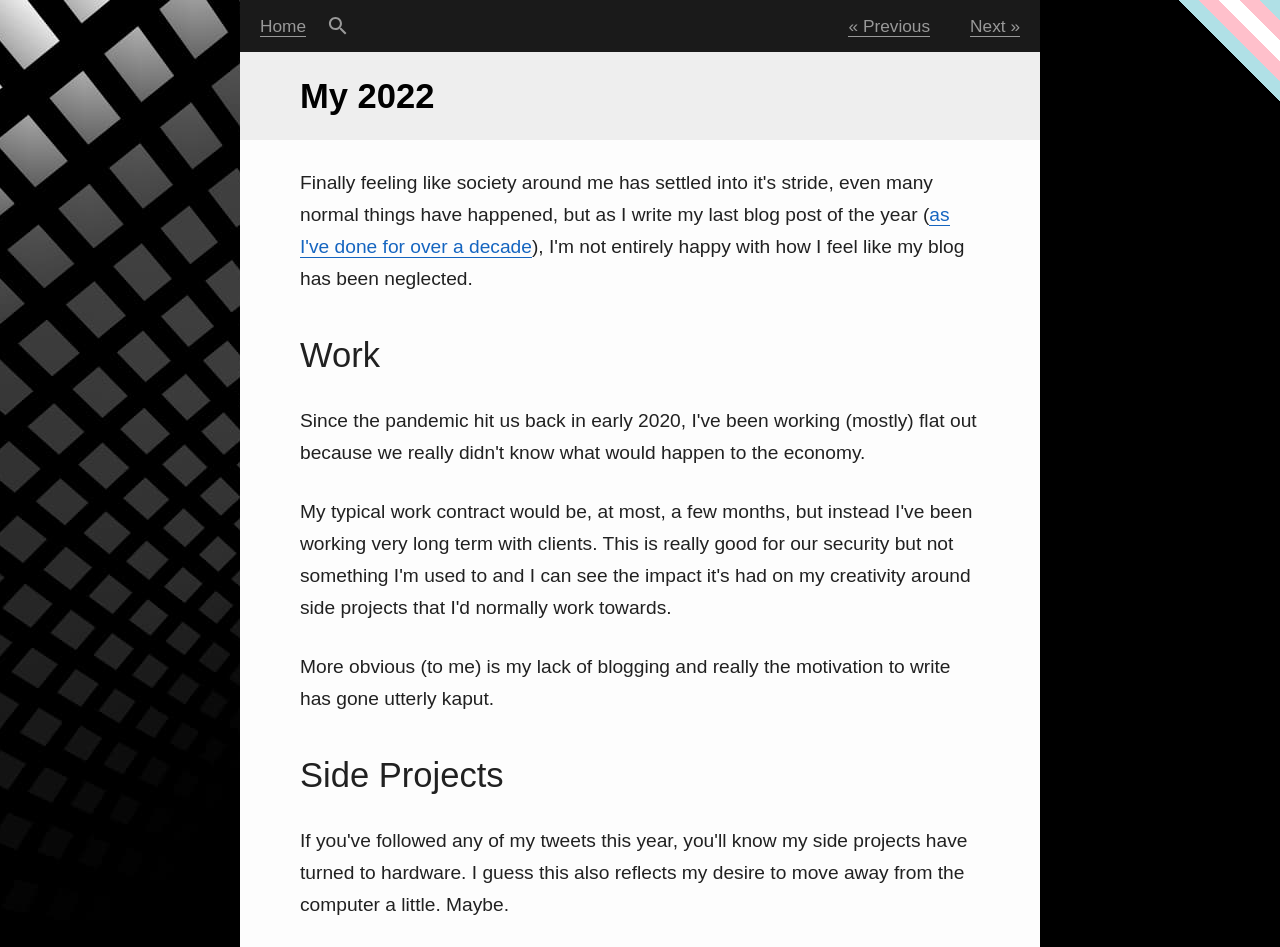Locate the bounding box coordinates of the element you need to click to accomplish the task described by this instruction: "search for blog posts".

[0.255, 0.011, 0.274, 0.044]